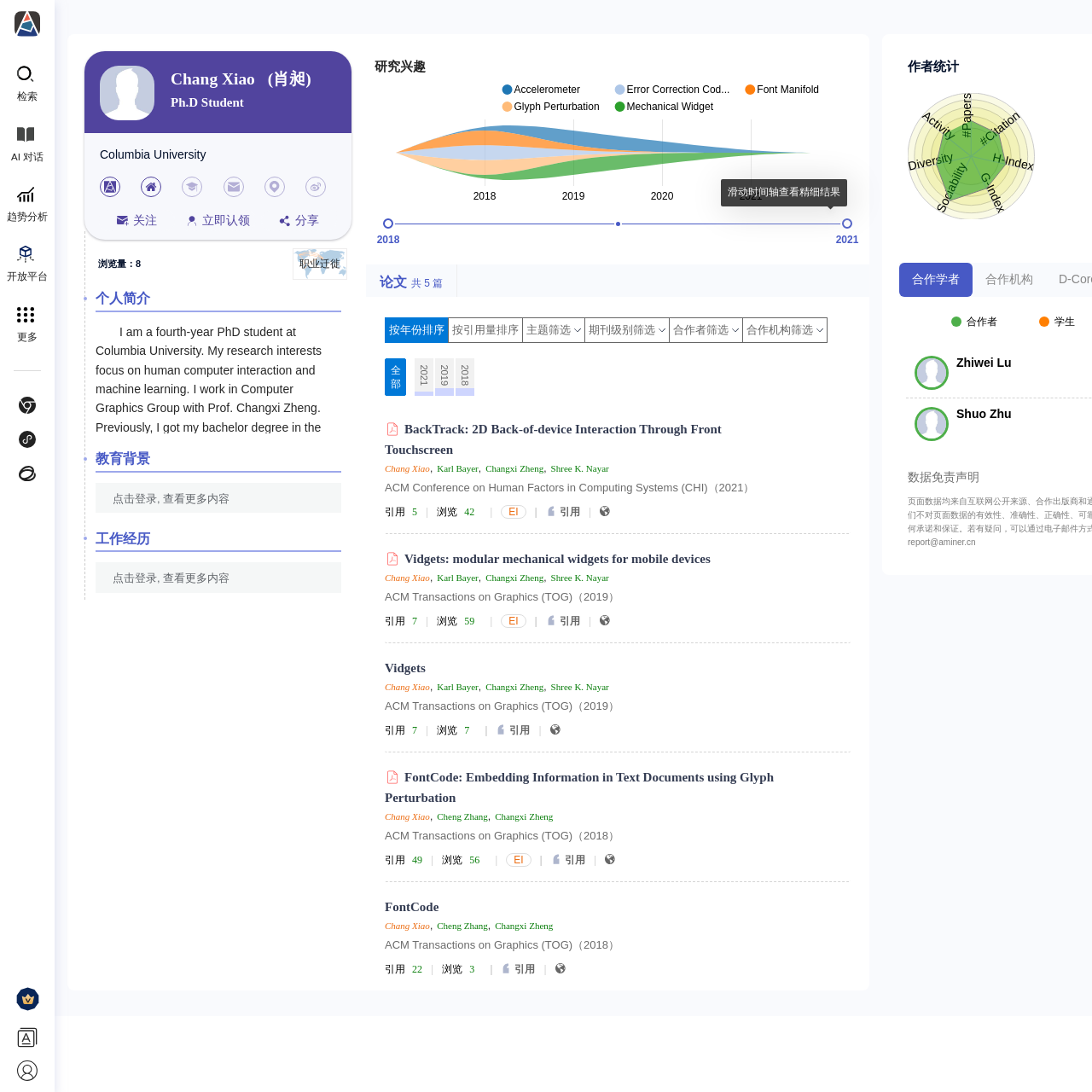Find the bounding box coordinates for the element that must be clicked to complete the instruction: "click the link to view more". The coordinates should be four float numbers between 0 and 1, indicated as [left, top, right, bottom].

[0.015, 0.28, 0.031, 0.296]